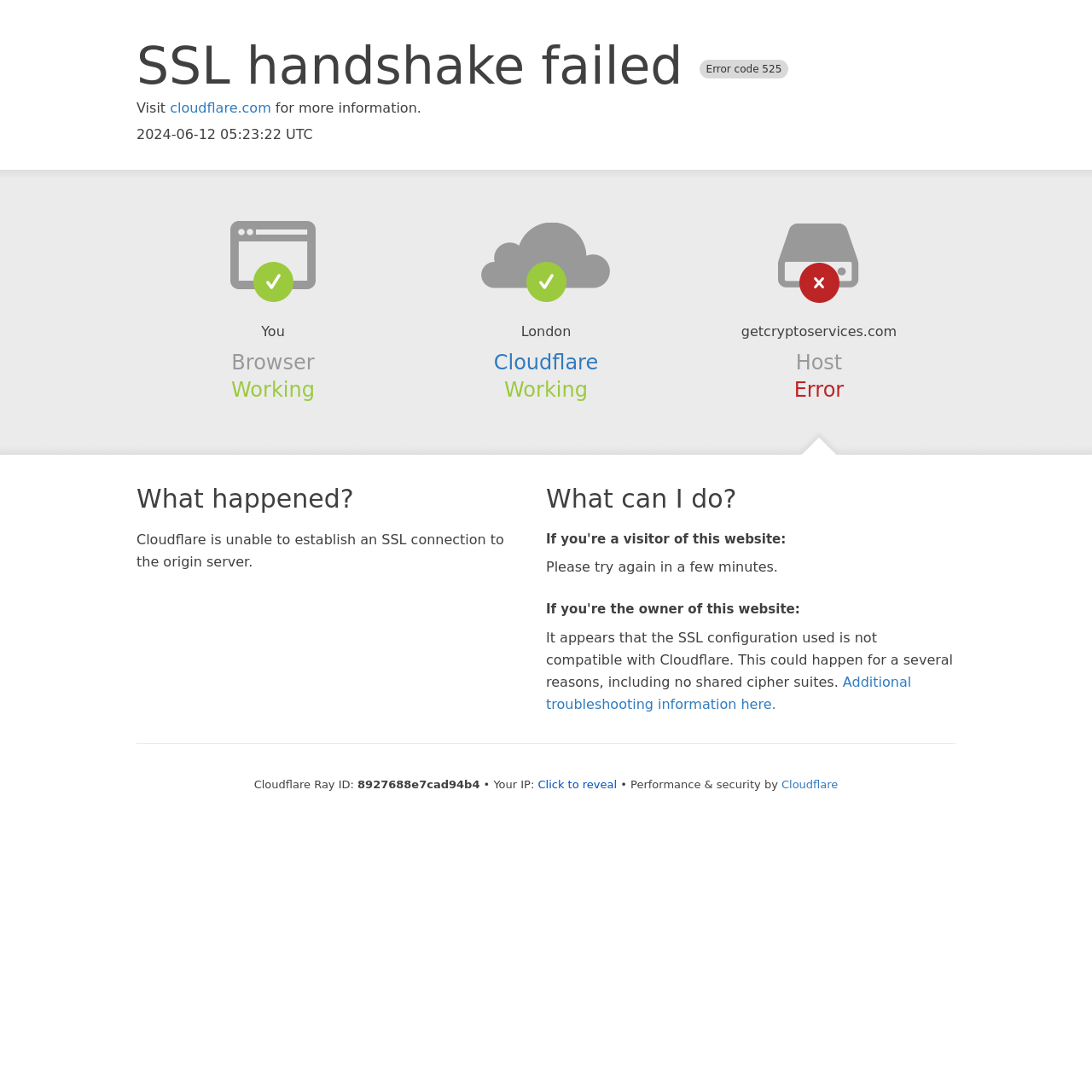Based on the element description, predict the bounding box coordinates (top-left x, top-left y, bottom-right x, bottom-right y) for the UI element in the screenshot: Coloured Squares

None